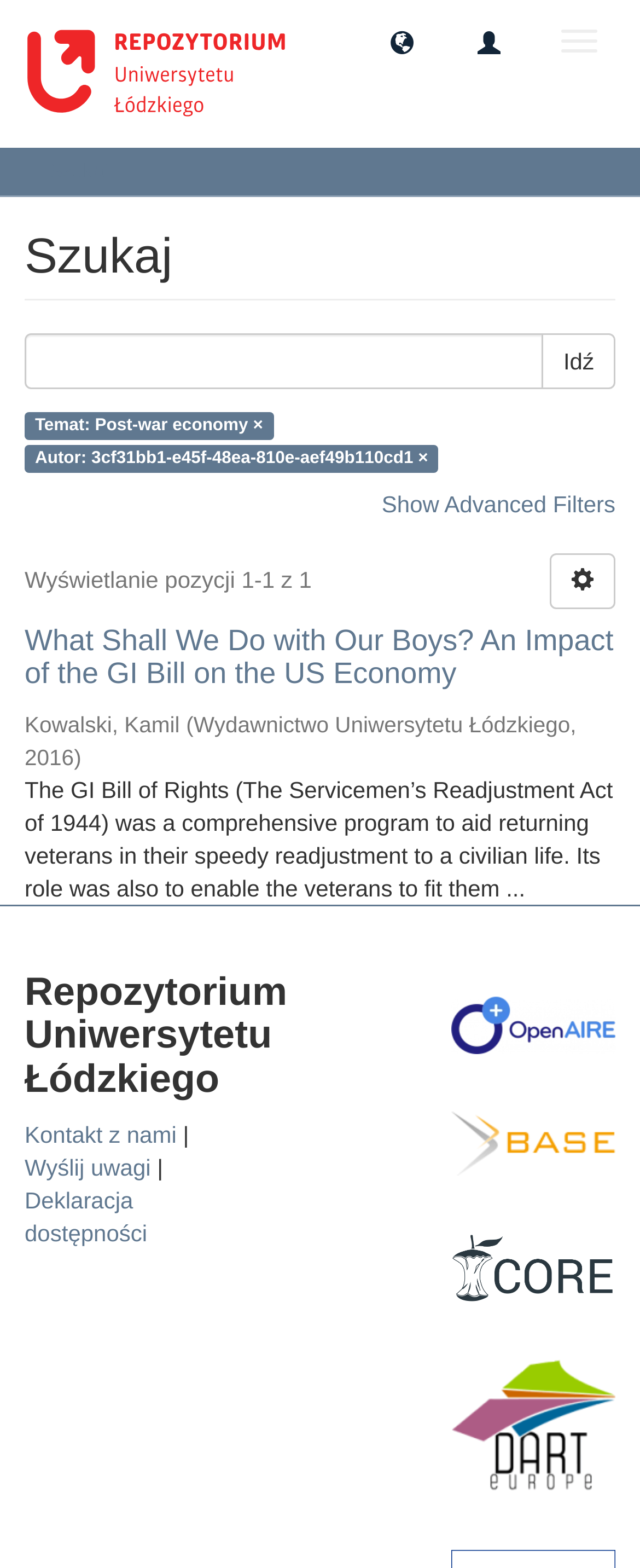Please provide the bounding box coordinates for the element that needs to be clicked to perform the following instruction: "Search for something". The coordinates should be given as four float numbers between 0 and 1, i.e., [left, top, right, bottom].

[0.038, 0.213, 0.85, 0.248]